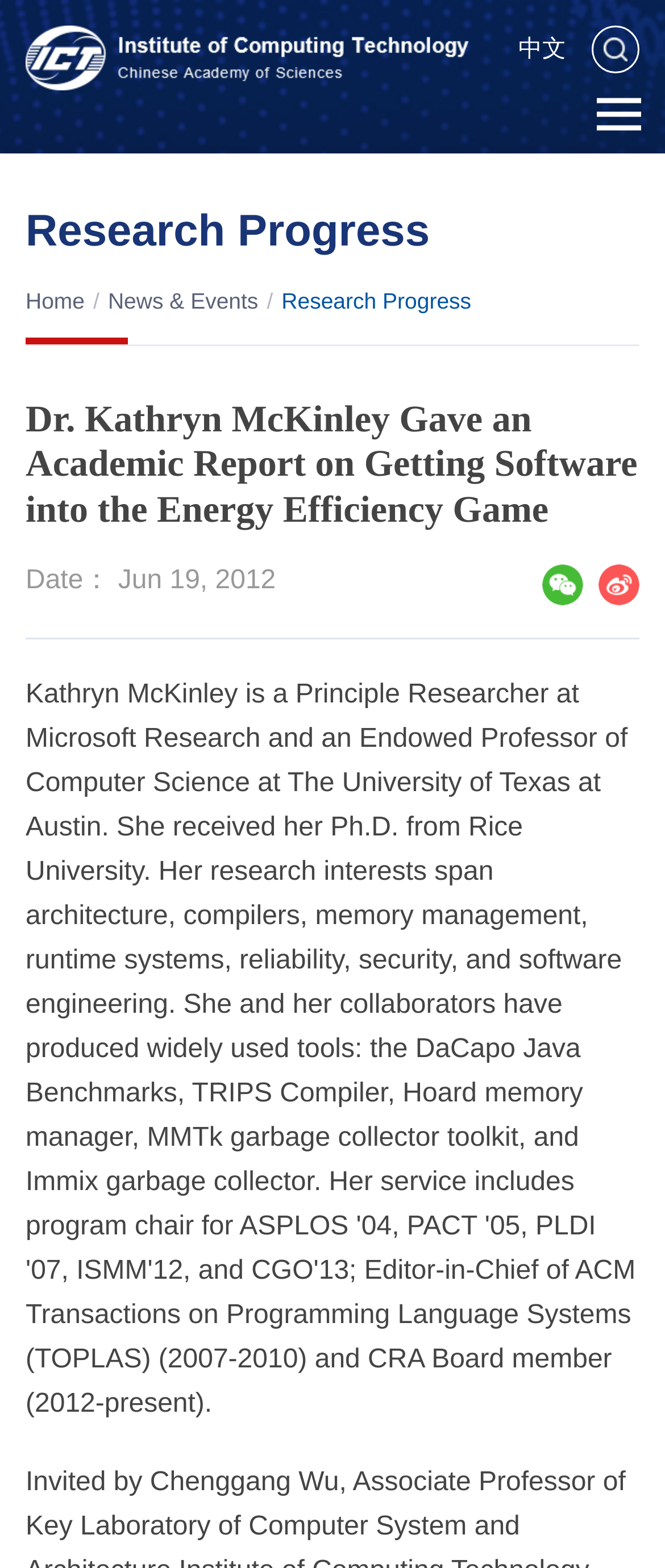How many links are there in the top navigation bar?
Look at the image and construct a detailed response to the question.

I counted the links in the top navigation bar by looking at the links 'Home', 'News & Events', 'Research Progress', and the '/' separator, which indicates that there are 4 links in total.